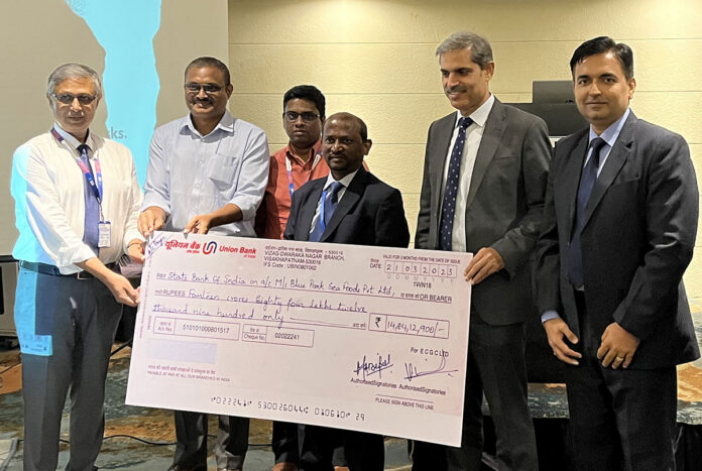Use a single word or phrase to answer the following:
What is the purpose of the cheque handover?

To support exporters